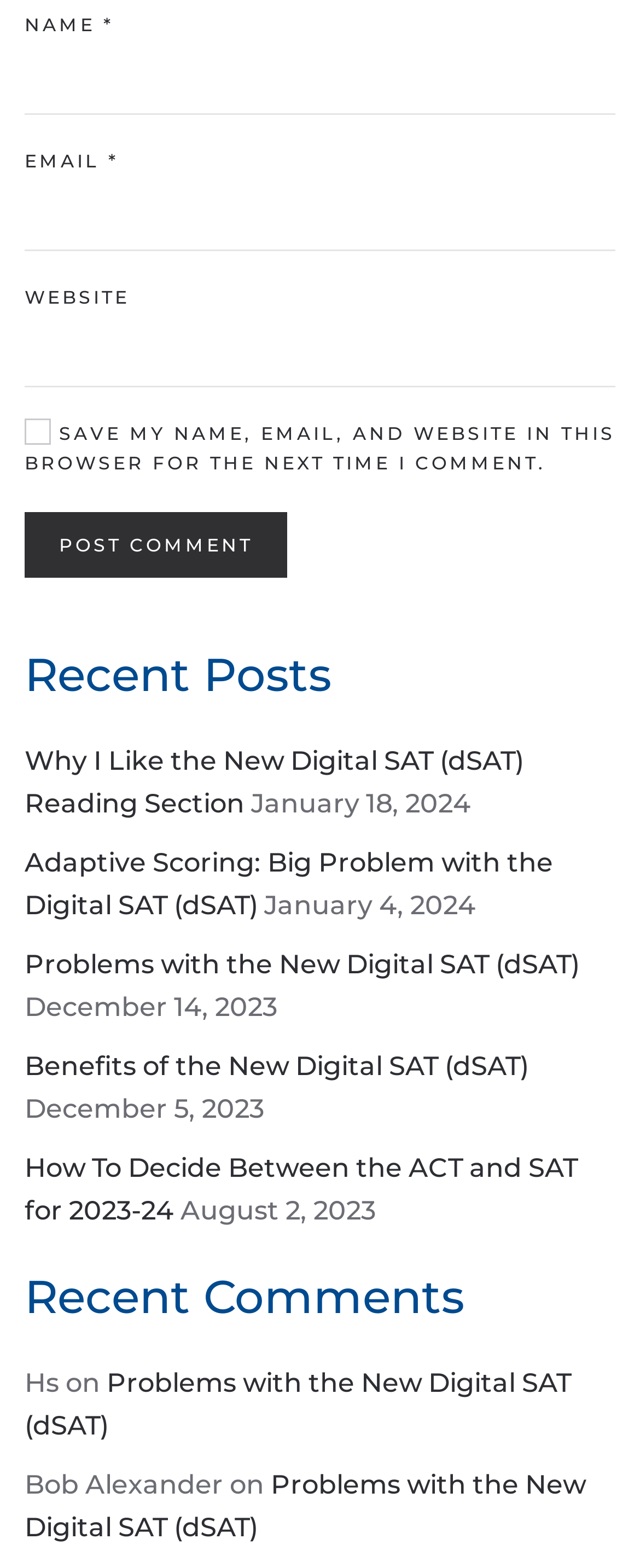Give the bounding box coordinates for the element described by: "Post Comment".

[0.038, 0.326, 0.449, 0.368]